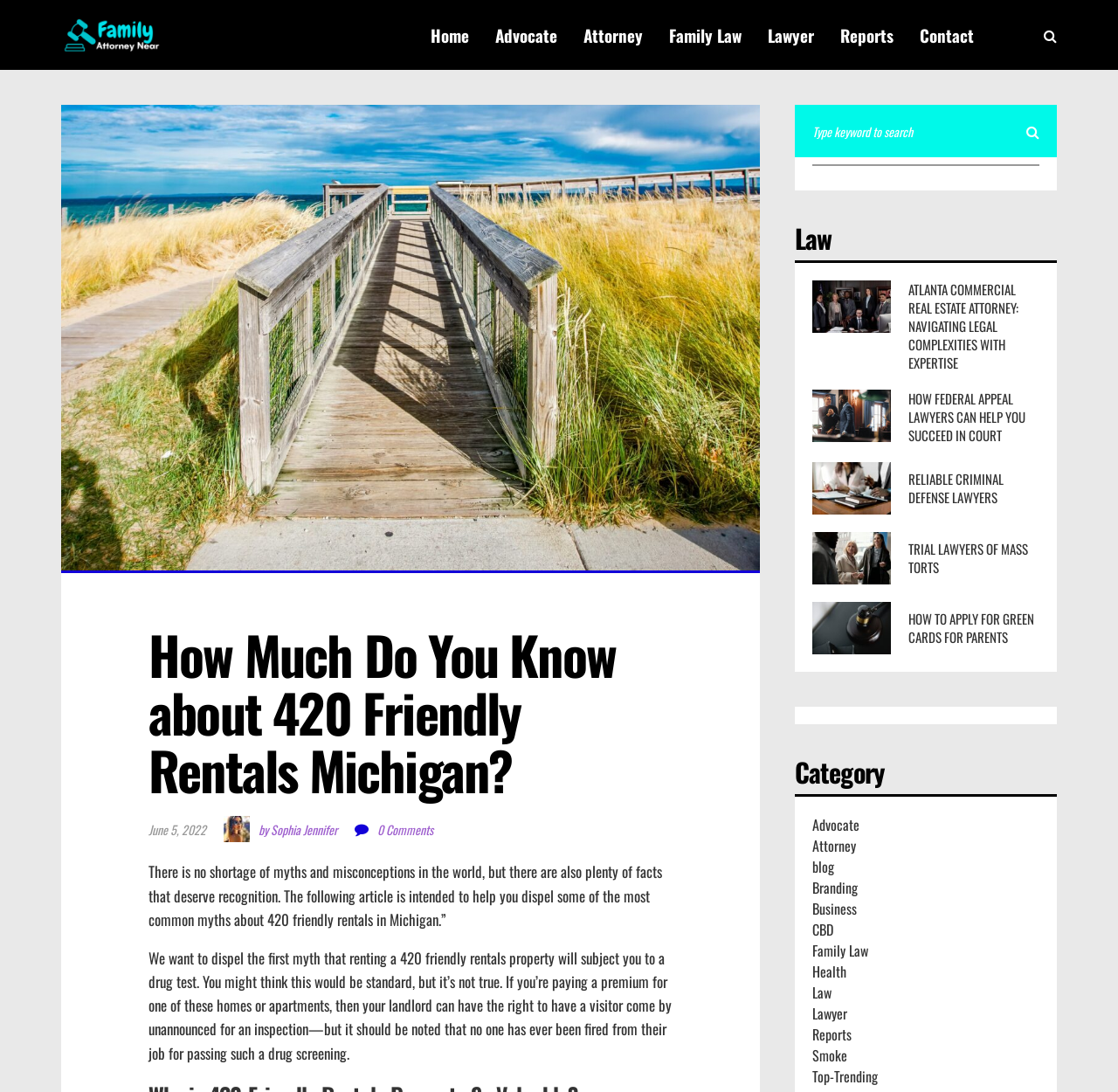What type of lawyer is mentioned in the webpage?
Can you provide an in-depth and detailed response to the question?

The webpage mentions a Real Estate Attorney, which is evident from the link 'Real Estate Attorney ATLANTA COMMERCIAL REAL ESTATE ATTORNEY: NAVIGATING LEGAL COMPLEXITIES WITH EXPERTISE' under the heading 'Law'.